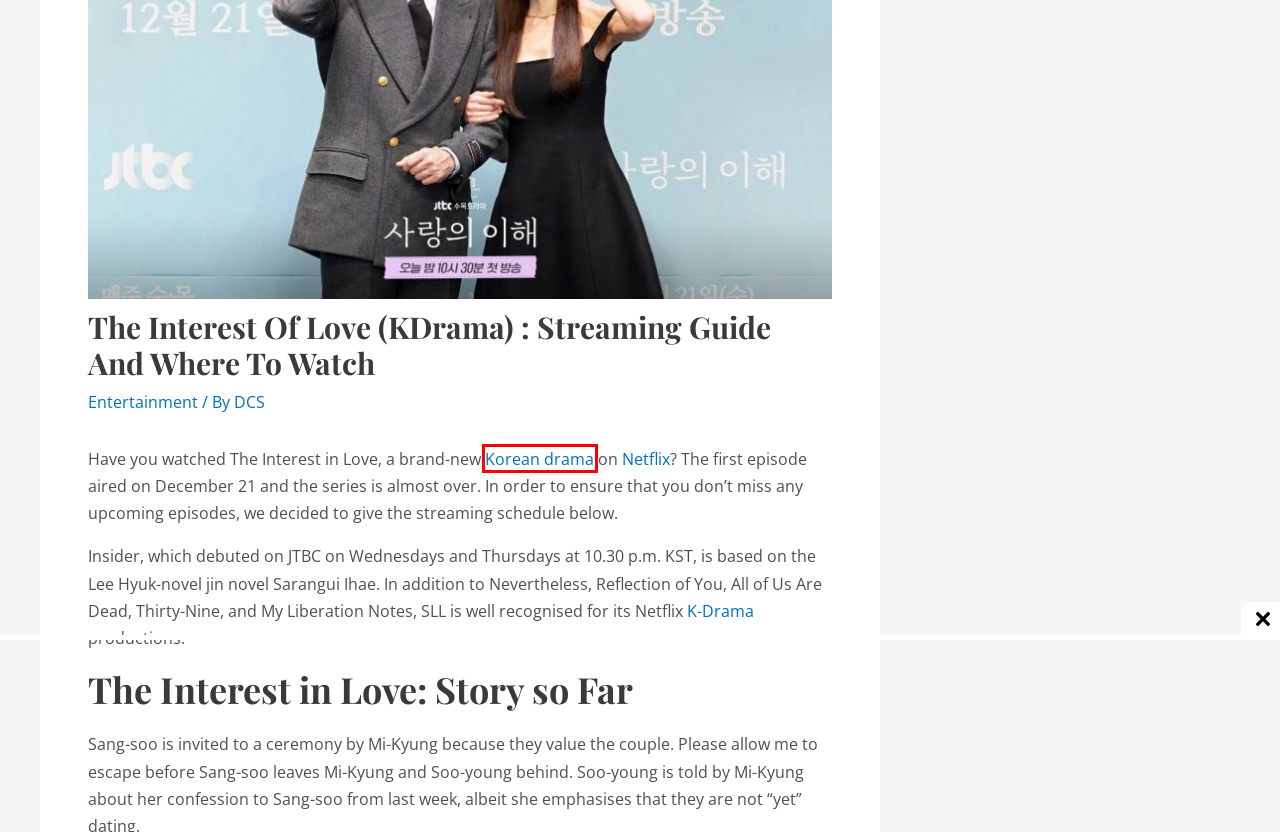Observe the screenshot of a webpage with a red bounding box highlighting an element. Choose the webpage description that accurately reflects the new page after the element within the bounding box is clicked. Here are the candidates:
A. All Netflix New Releases For March 2022 | Tv Series | Movies | New Seasons - DotComStories
B. 12 Best K-Dramas of 2021 - Latest Korean Dramas We All Loved - DotComStories
C. That 90s Show Cast – All Main Characters Are back Except One – DotComStories
D. DCS - DotComStories
E. 10 Celebrities Who Have Used Tinder Just Like Us – DotComStories
F. Stories – DotComStories
G. Entertainment  - DotComStories
H. Where To Watch The Office For Free ? Is The Office (U.S.) Available On Any OTT? - DotComStories

B